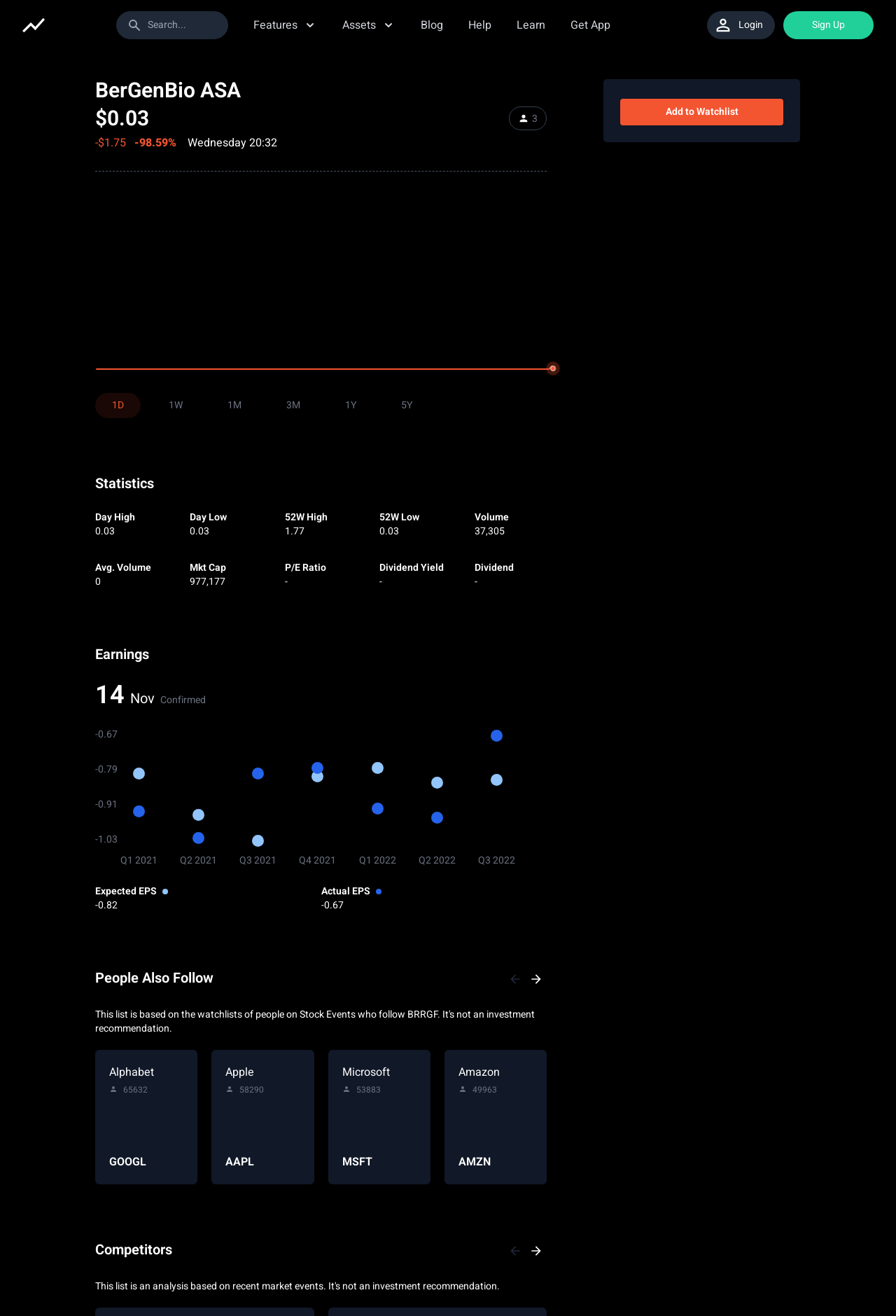Describe in detail what you see on the webpage.

This webpage is about BerGenBio ASA, a clinical-stage biopharmaceutical company. At the top, there is a navigation menu with links to "Stock Events", "Features", "Assets", "Blog", "Help", "Learn", and "Get App". To the right of the navigation menu, there is a search bar and a "Login" button with a dropdown menu. 

Below the navigation menu, there is a heading that reads "BerGenBio ASA" followed by the company's stock price, "$0.03", and a graph showing the stock's performance. The graph is accompanied by several graphics symbols and text indicating the stock's decline, "-$1.75" and "-98.59%", and the time of the last update, "Wednesday 20:32". 

On the top right corner, there is a "Sign Up" button. The webpage has a total of 6 links, 5 buttons, 5 images, 1 SVG root element, and 54 graphics symbols.